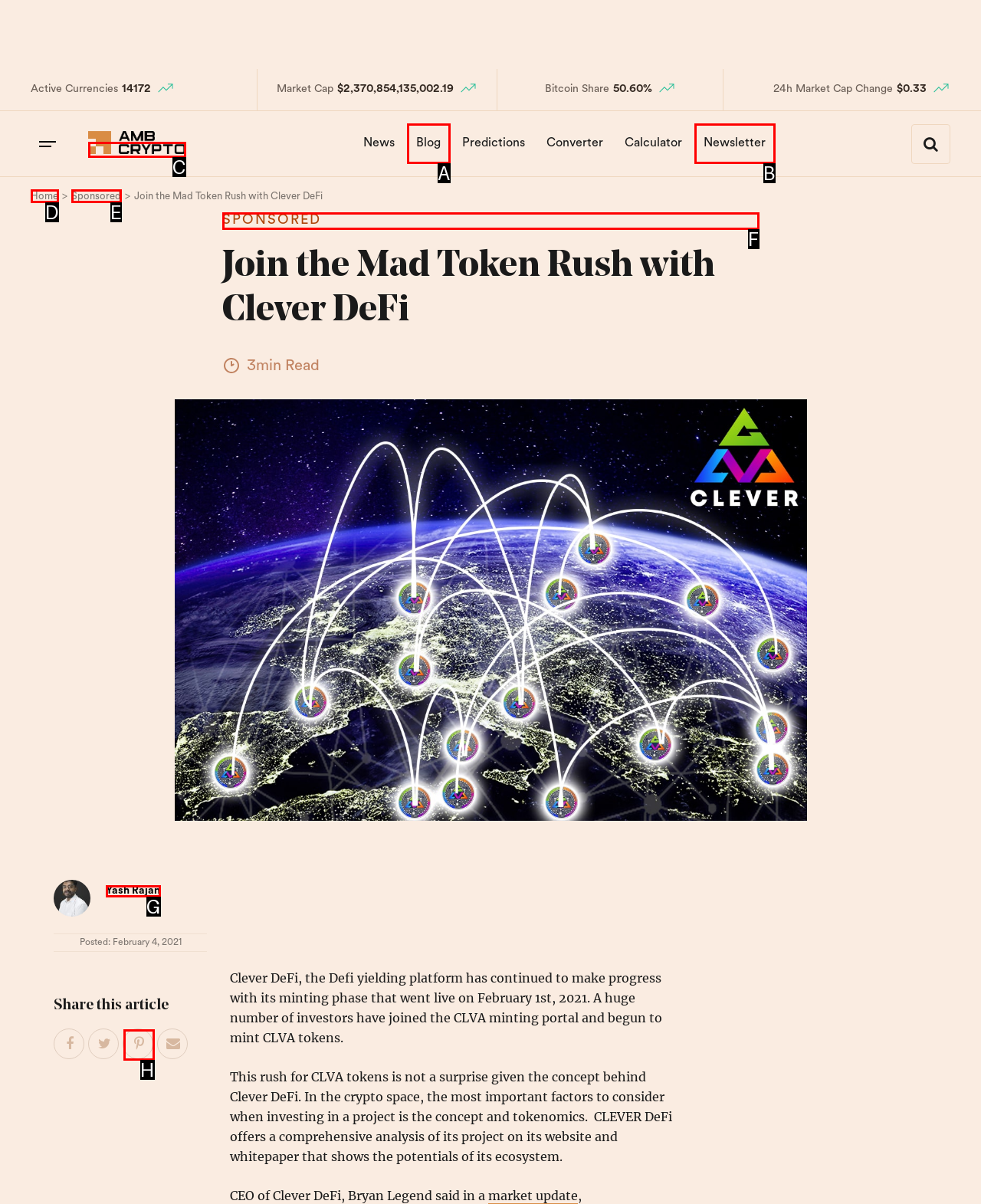Identify the letter of the UI element that fits the description: Yash Rajan
Respond with the letter of the option directly.

G